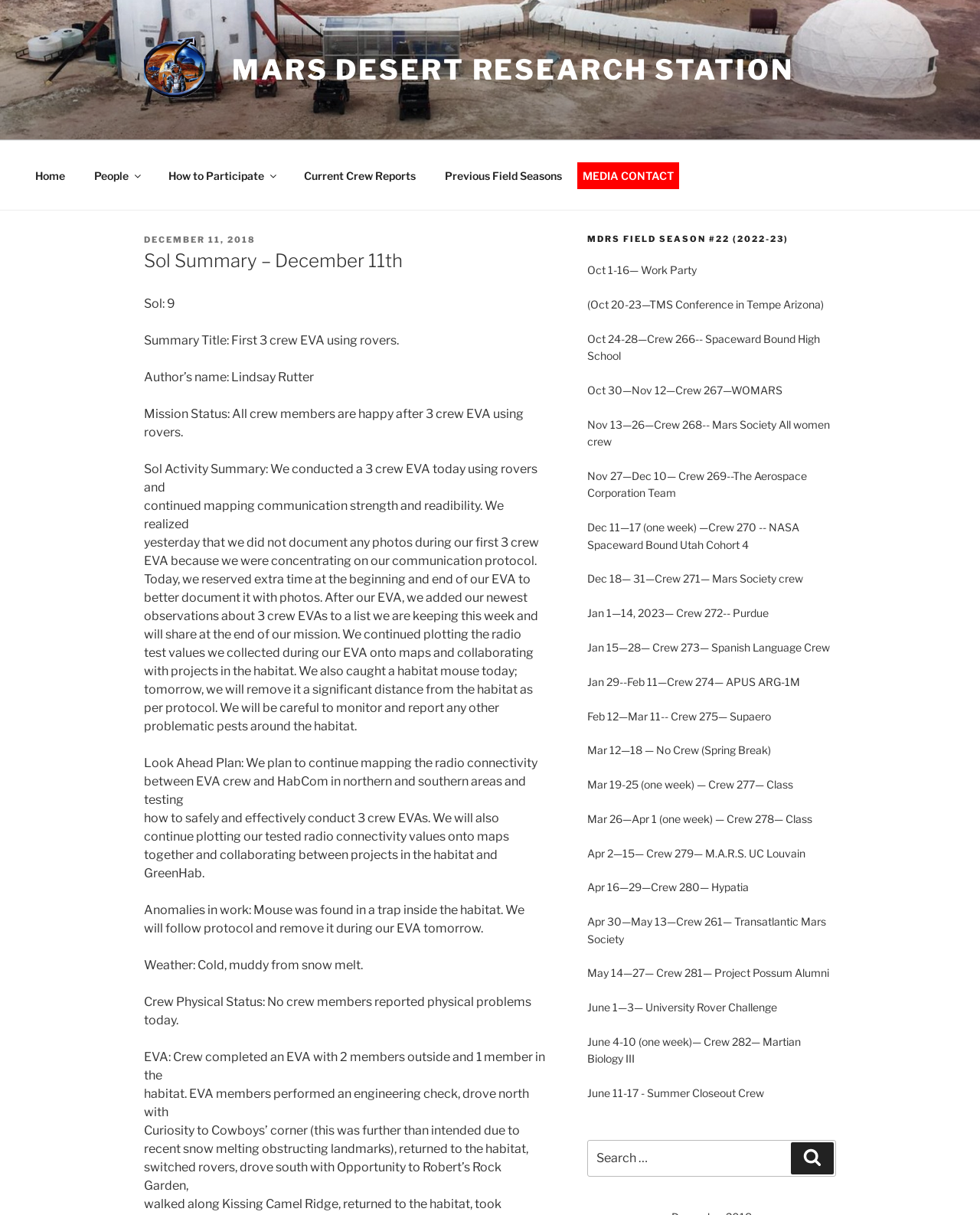Determine the bounding box coordinates of the clickable region to execute the instruction: "Search for something". The coordinates should be four float numbers between 0 and 1, denoted as [left, top, right, bottom].

[0.599, 0.938, 0.853, 0.968]